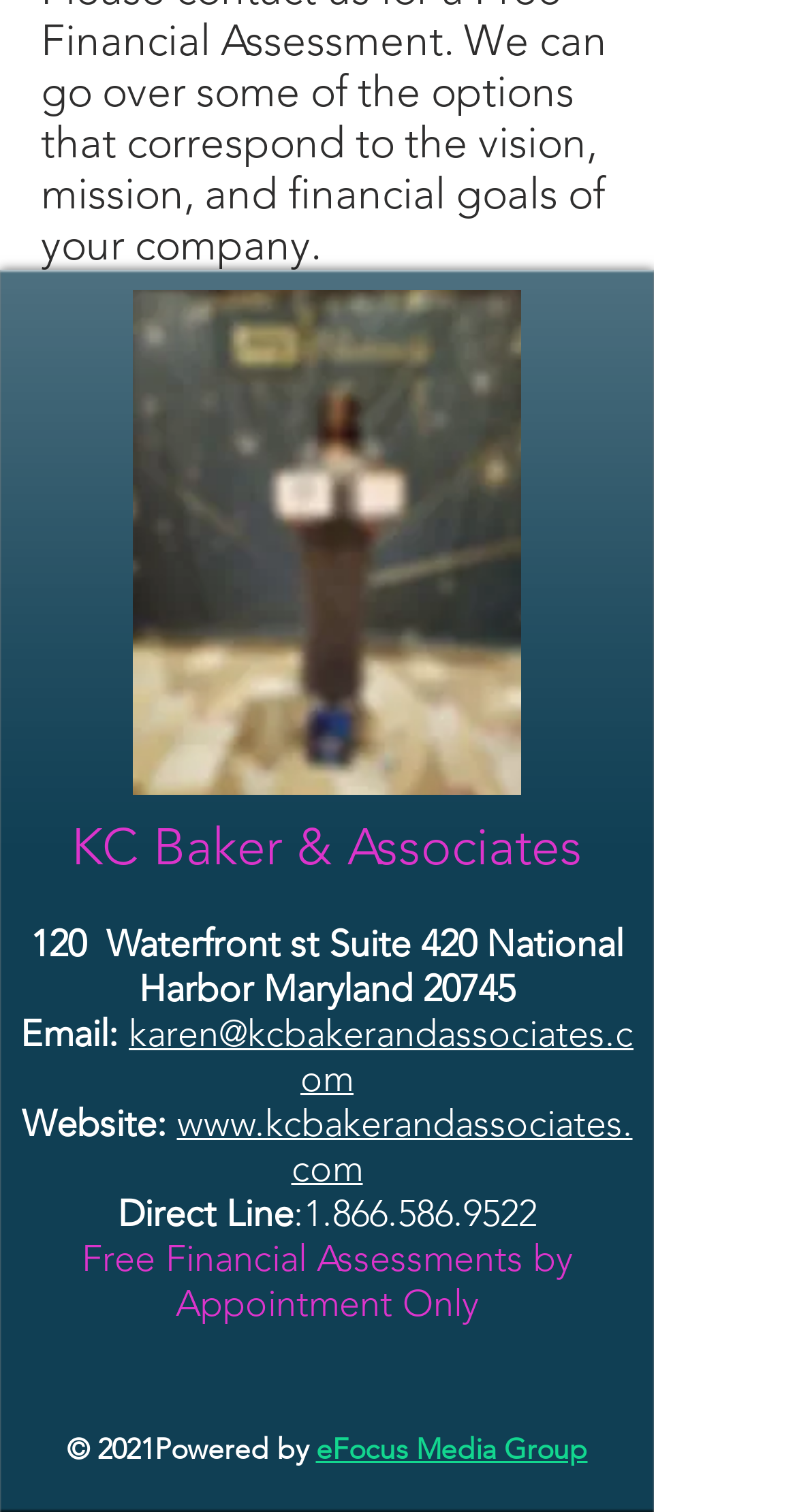What is the company name?
Analyze the image and provide a thorough answer to the question.

The company name can be found in the top section of the webpage, where it is written in a larger font size as 'KC Baker & Associates'.